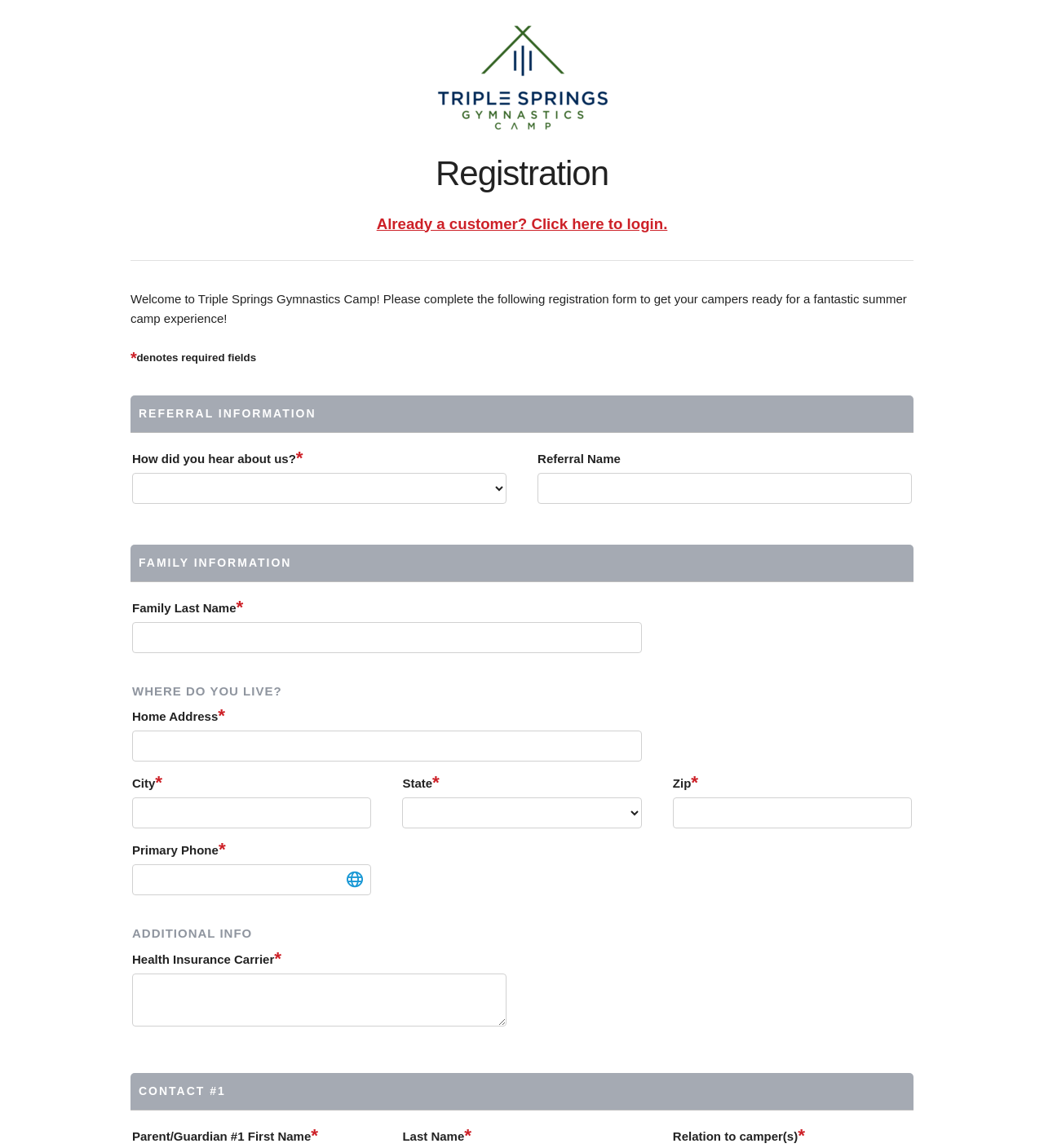Give the bounding box coordinates for the element described as: "parent_node: Family Last Name name="FamName"".

[0.127, 0.542, 0.615, 0.569]